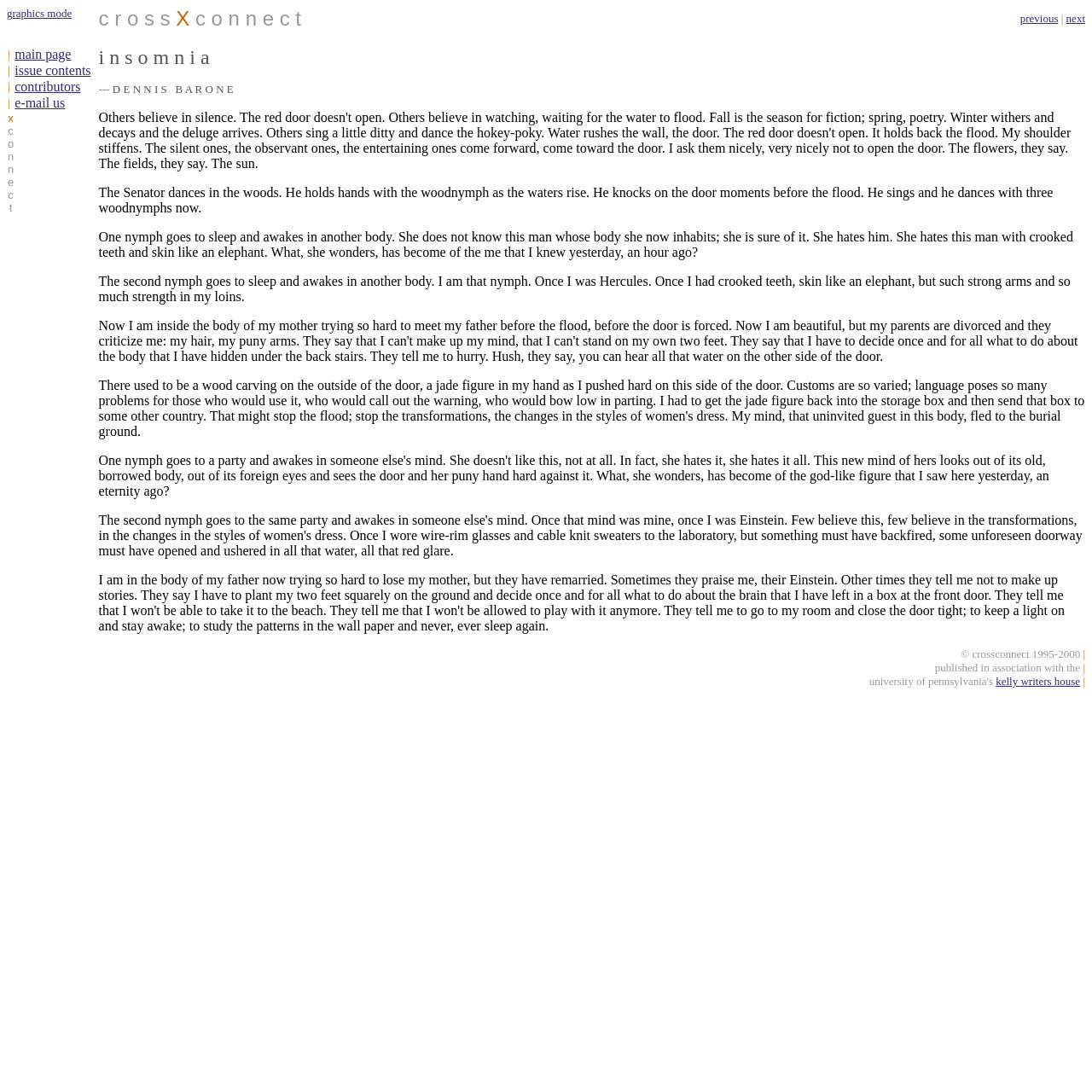Please determine the bounding box of the UI element that matches this description: kelly writers house. The coordinates should be given as (top-left x, top-left y, bottom-right x, bottom-right y), with all values between 0 and 1.

[0.912, 0.618, 0.989, 0.63]